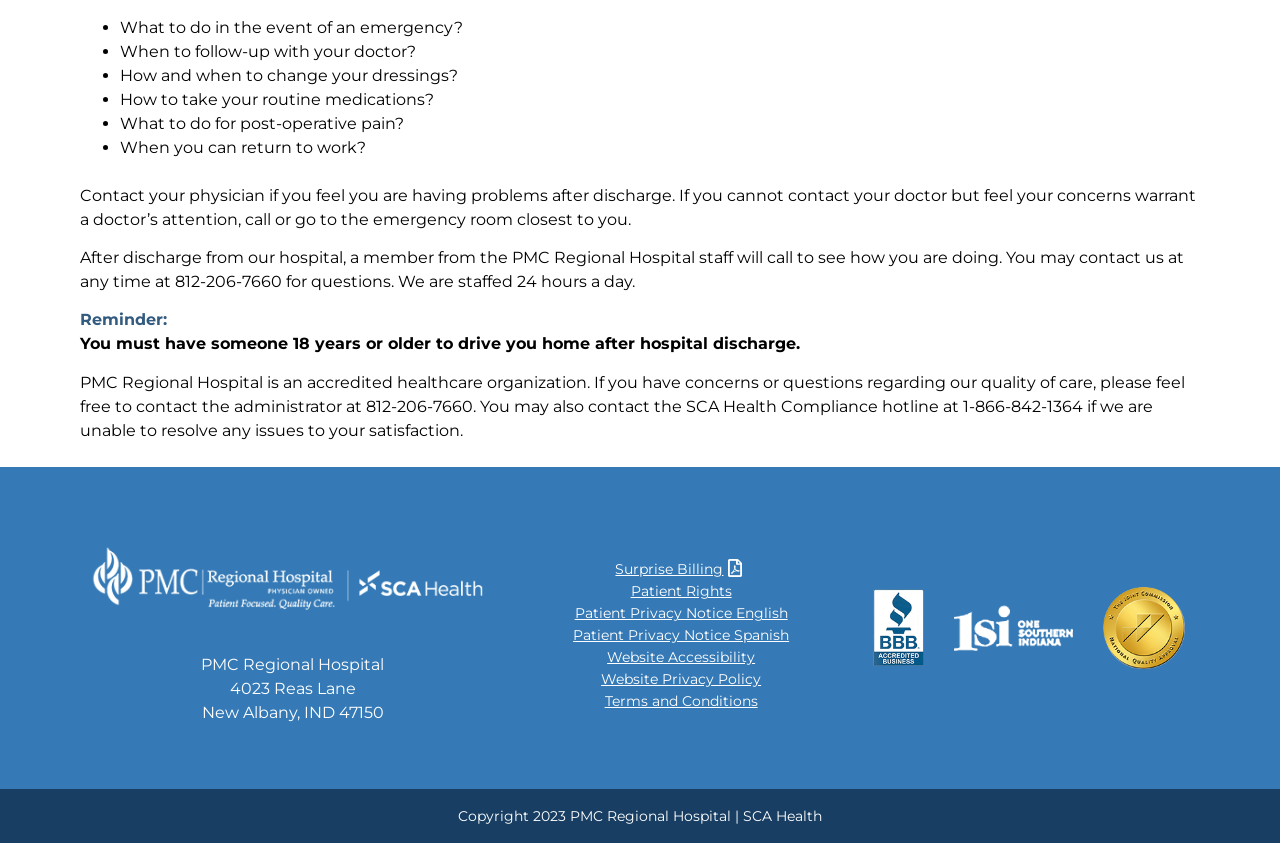What is the address of PMC Regional Hospital?
Using the information from the image, answer the question thoroughly.

The webpage provides the address of PMC Regional Hospital, which is 4023 Reas Lane, New Albany, IN 47150.